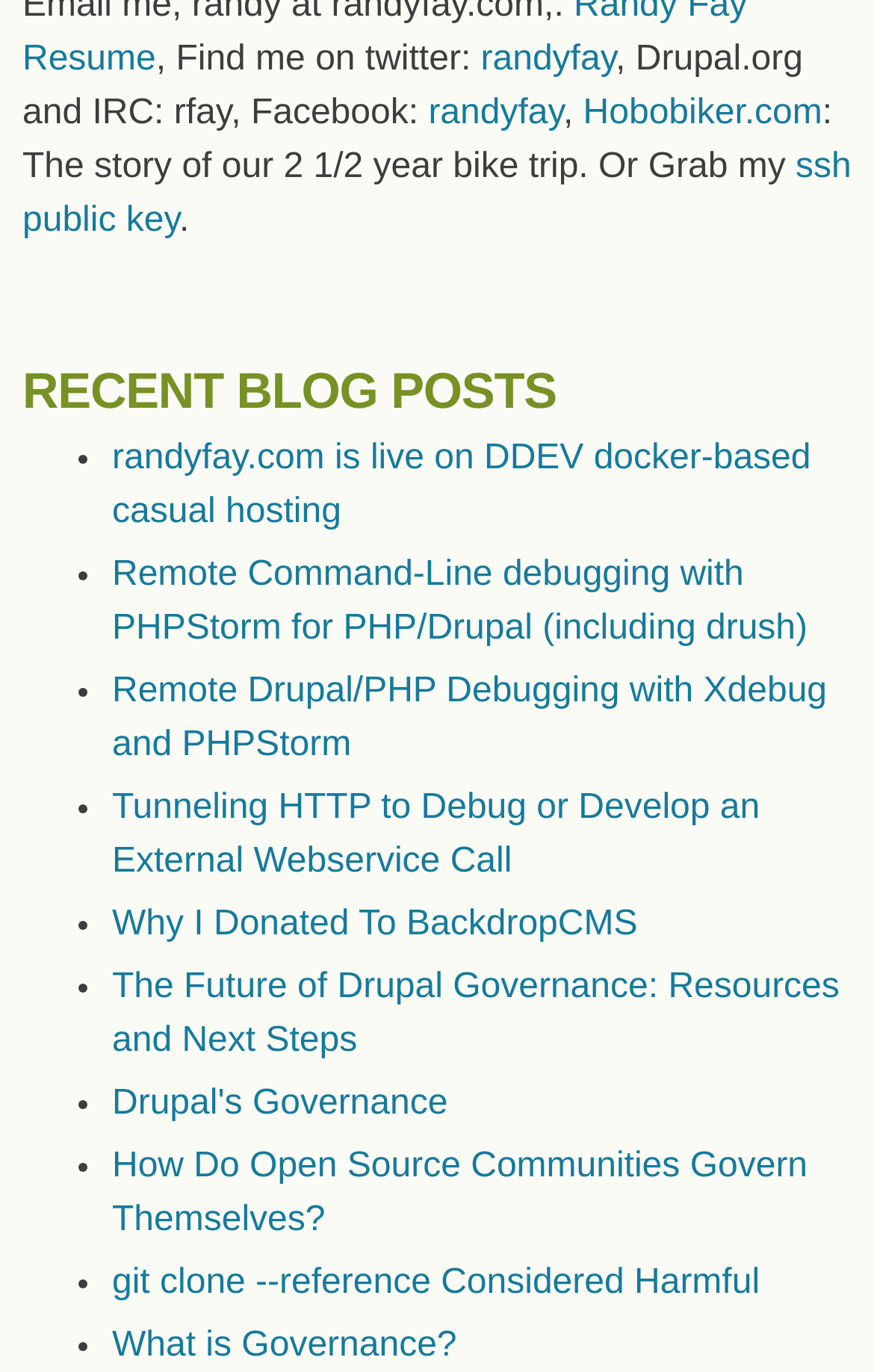Give a one-word or short-phrase answer to the following question: 
What is the title of the first recent blog post?

randyfay.com is live on DDEV docker-based casual hosting